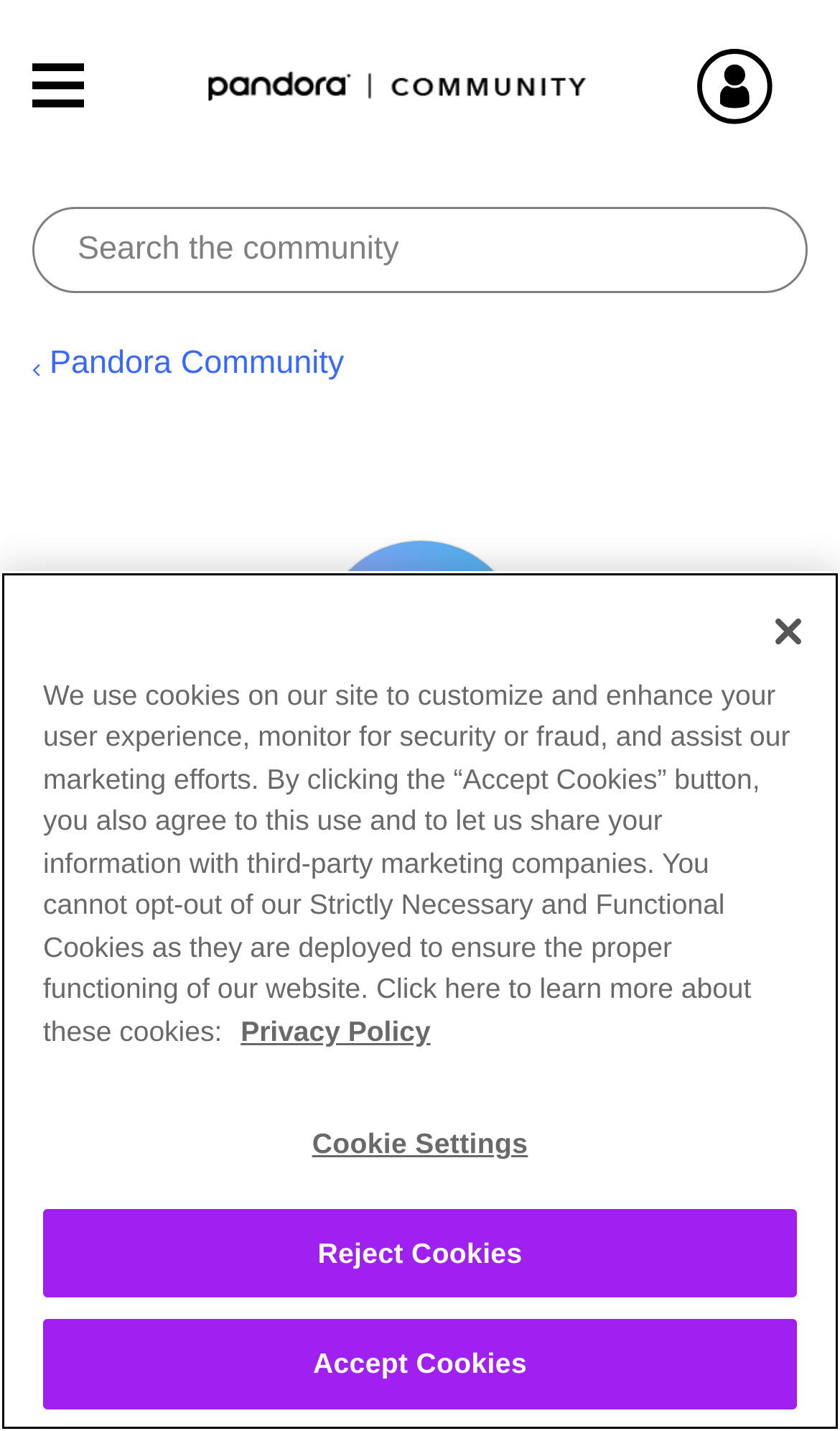What is the type of performer lmlock is?
Please give a detailed and elaborate explanation in response to the question.

I inferred this answer by examining the StaticText element with the text 'Local Performer' below the user profile information, which suggests that lmlock is a local performer.